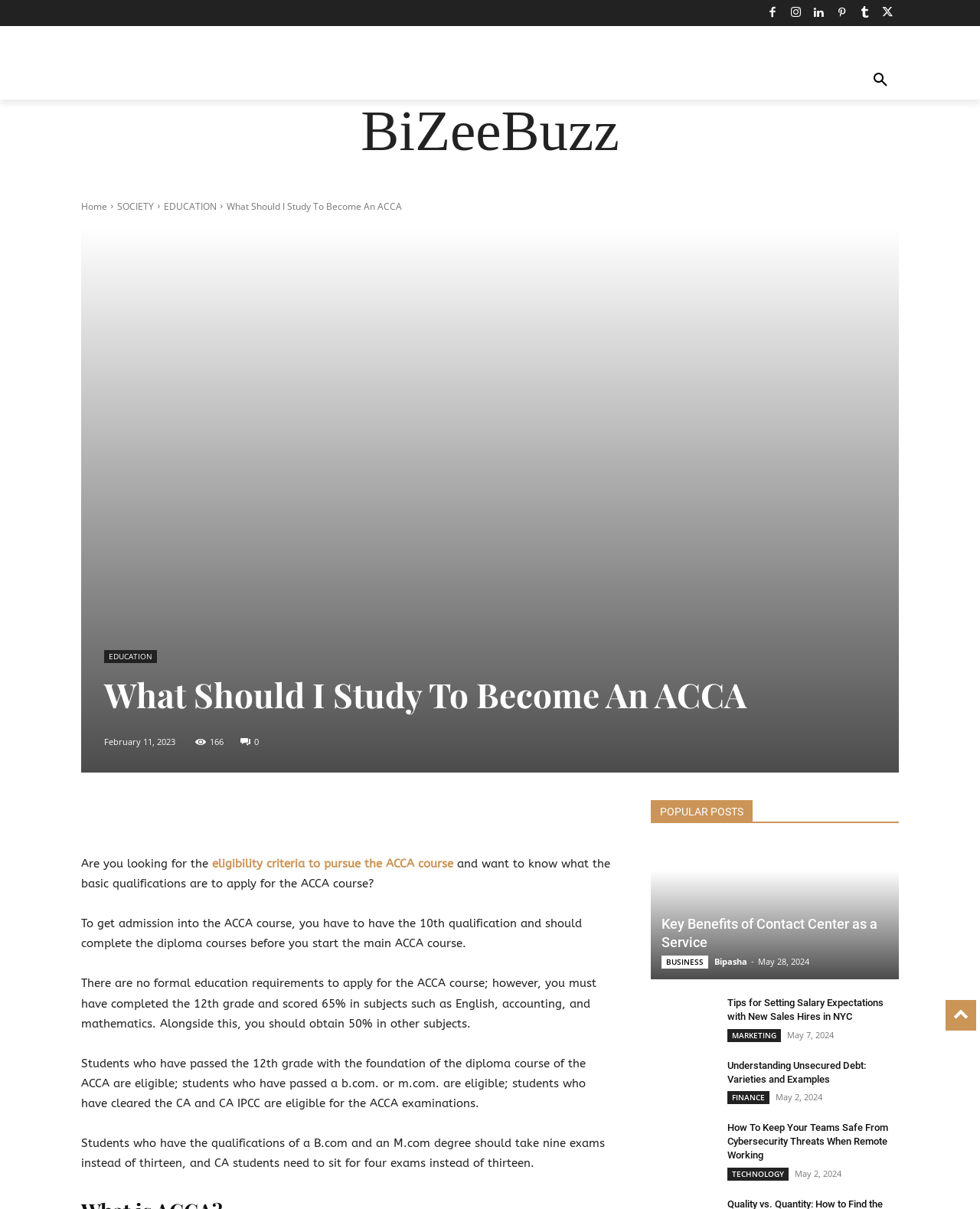Find the bounding box coordinates of the clickable element required to execute the following instruction: "Click on the 'TECHNOLOGY' link". Provide the coordinates as four float numbers between 0 and 1, i.e., [left, top, right, bottom].

[0.71, 0.022, 0.819, 0.052]